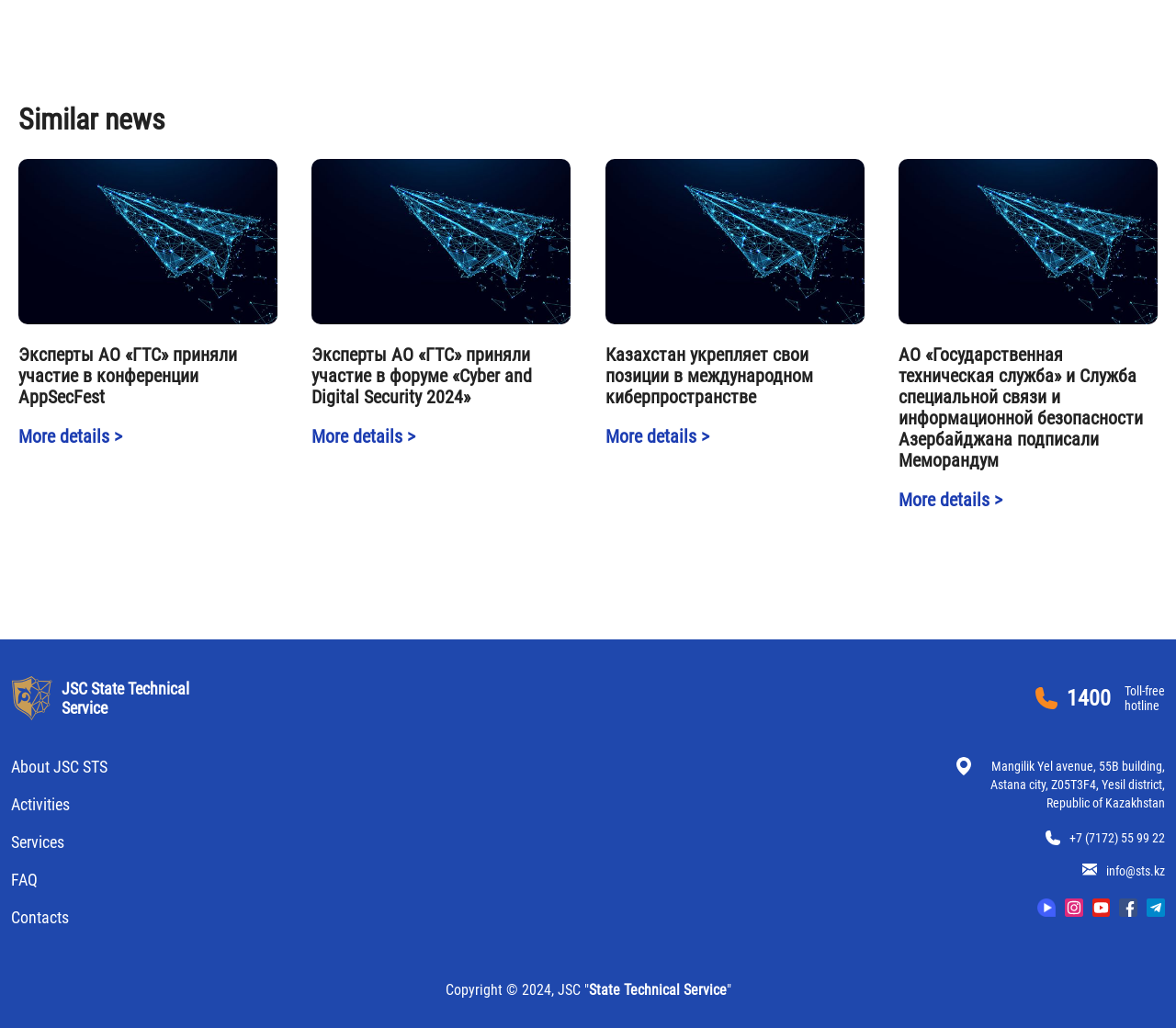Provide the bounding box coordinates of the section that needs to be clicked to accomplish the following instruction: "Click on 'info@sts.kz'."

[0.941, 0.84, 0.991, 0.854]